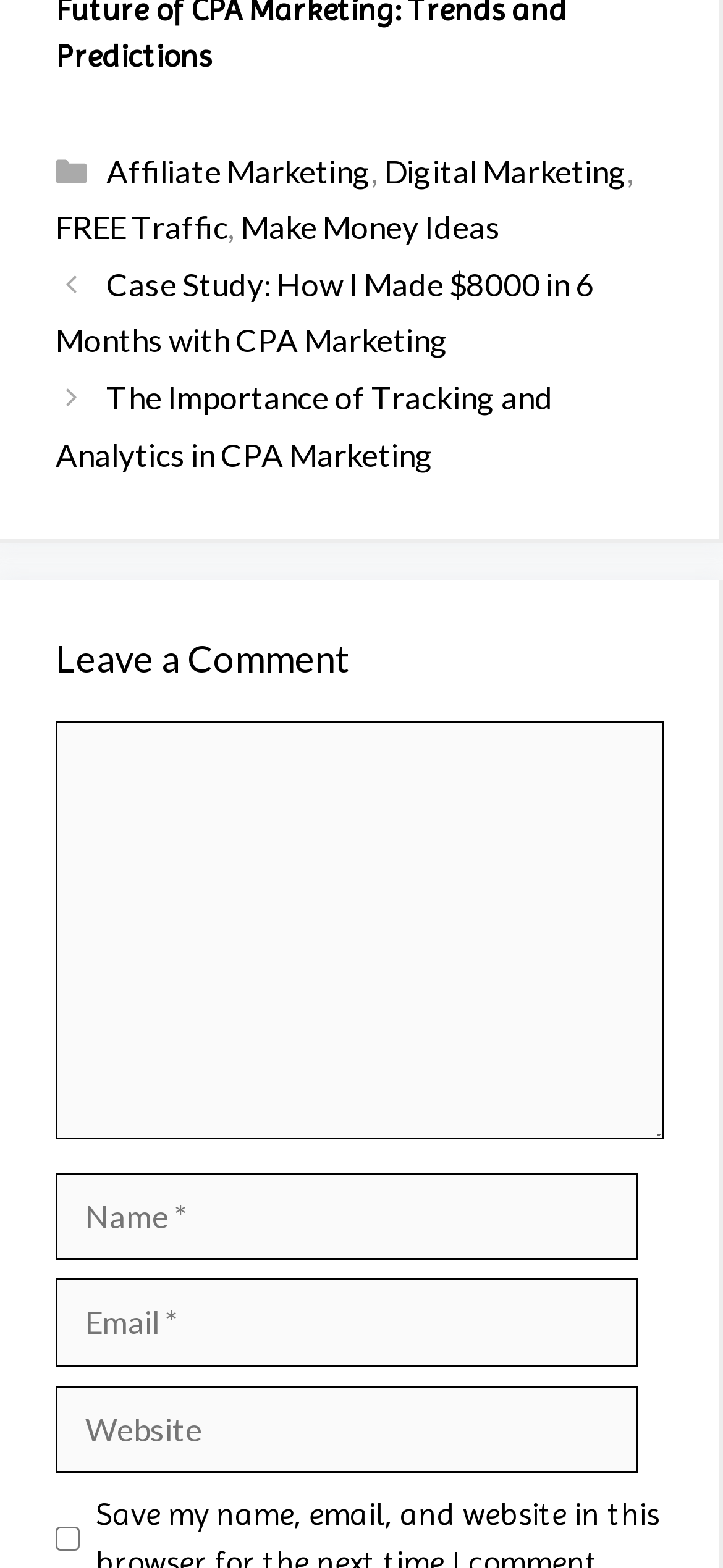Please identify the bounding box coordinates of the area that needs to be clicked to fulfill the following instruction: "Click on Case Study: How I Made $8000 in 6 Months with CPA Marketing."

[0.077, 0.169, 0.821, 0.23]